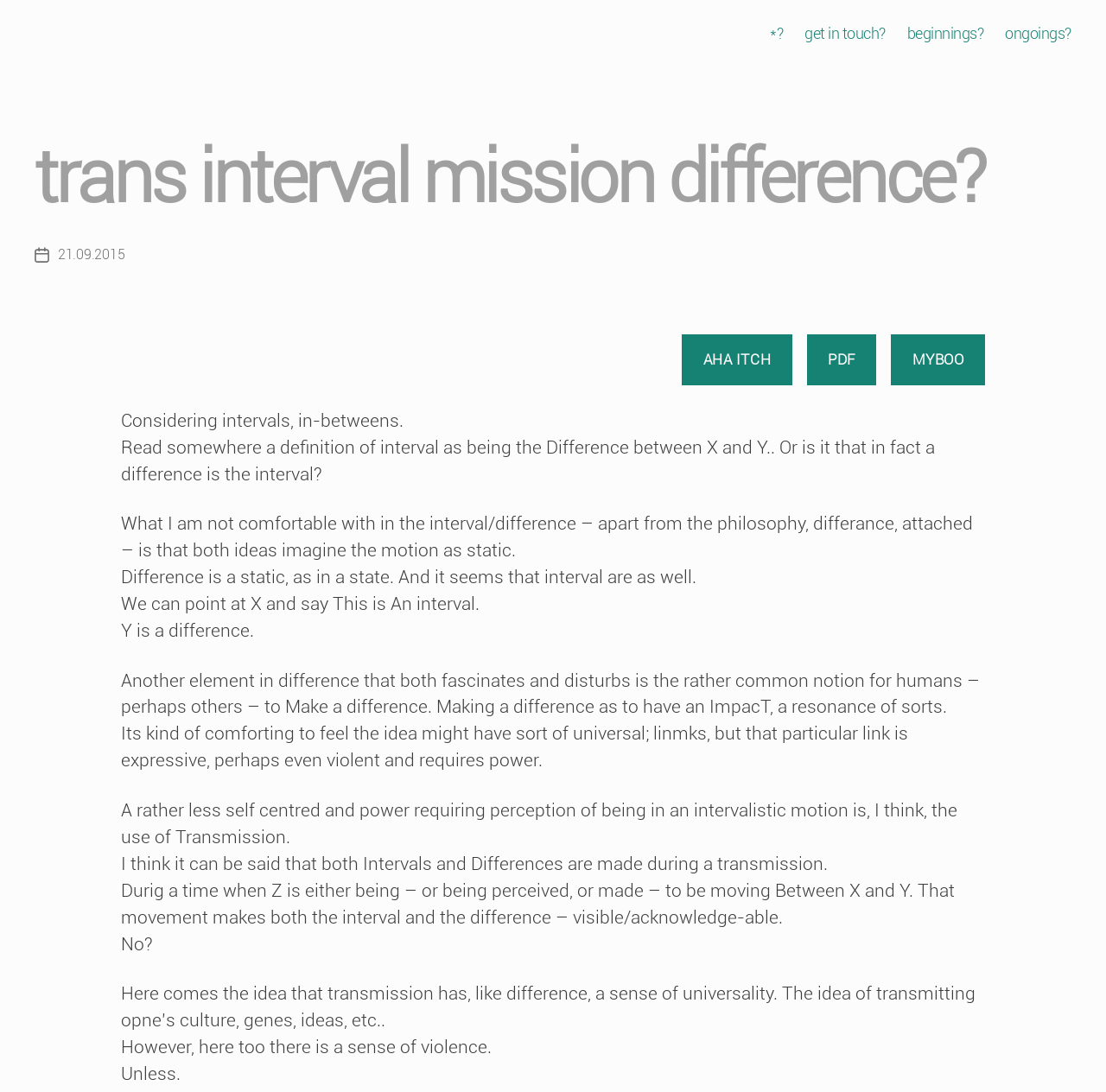Please specify the bounding box coordinates of the area that should be clicked to accomplish the following instruction: "Click on the link to get in touch". The coordinates should consist of four float numbers between 0 and 1, i.e., [left, top, right, bottom].

[0.728, 0.022, 0.801, 0.039]